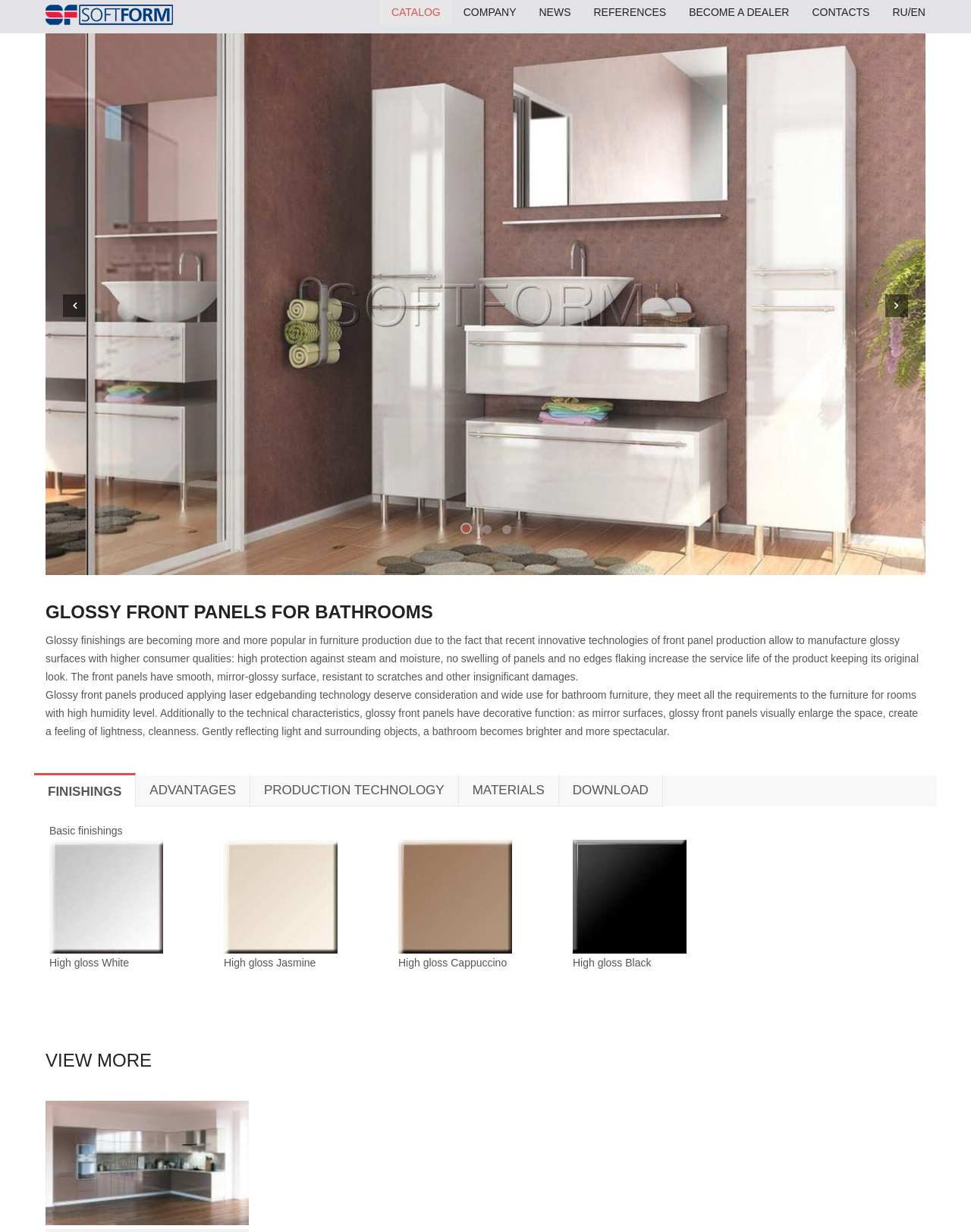Determine the bounding box coordinates of the section I need to click to execute the following instruction: "Click on the 'CATALOG' link". Provide the coordinates as four float numbers between 0 and 1, i.e., [left, top, right, bottom].

[0.391, 0.0, 0.465, 0.02]